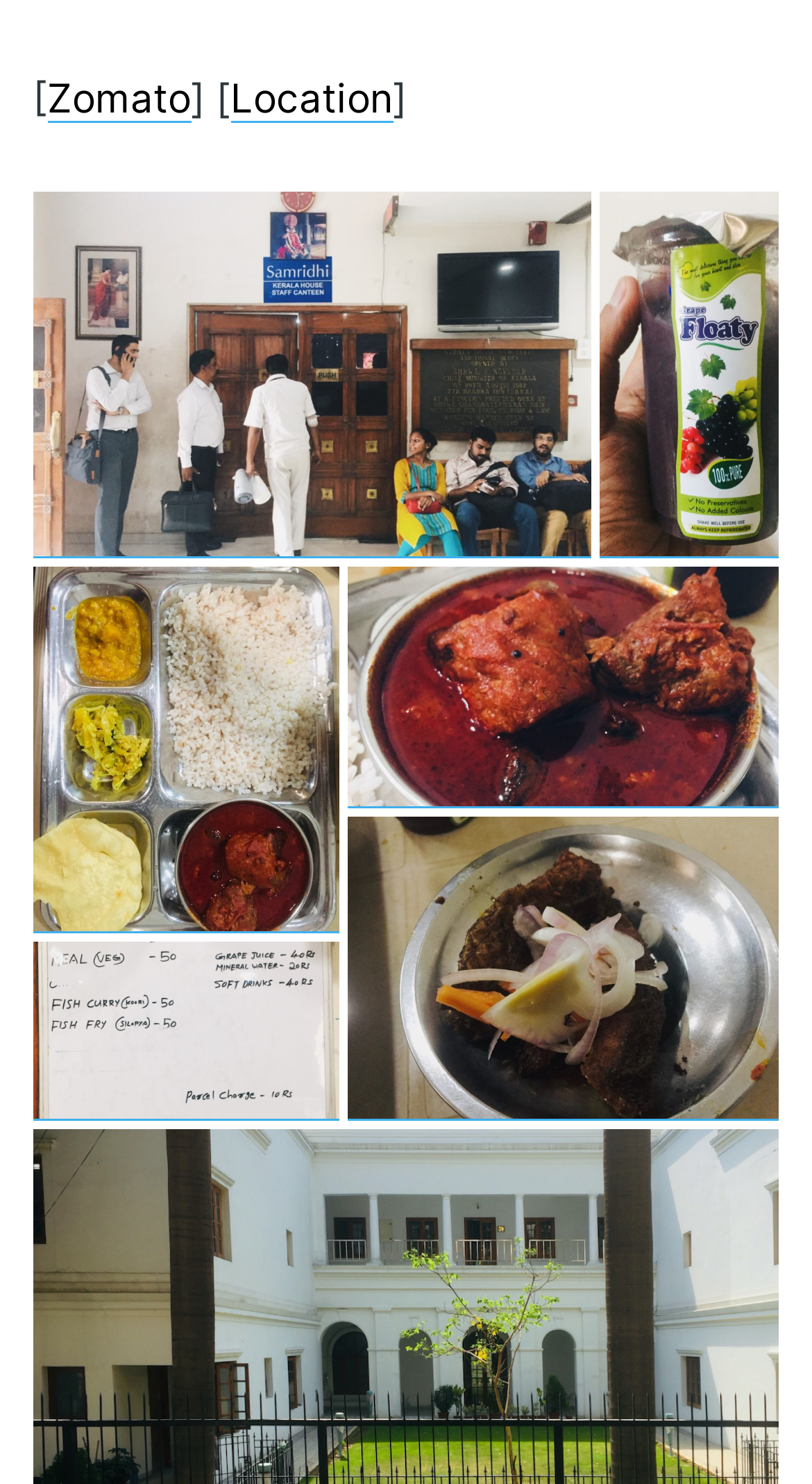Provide the bounding box coordinates for the UI element that is described by this text: "Location". The coordinates should be in the form of four float numbers between 0 and 1: [left, top, right, bottom].

[0.284, 0.051, 0.484, 0.083]